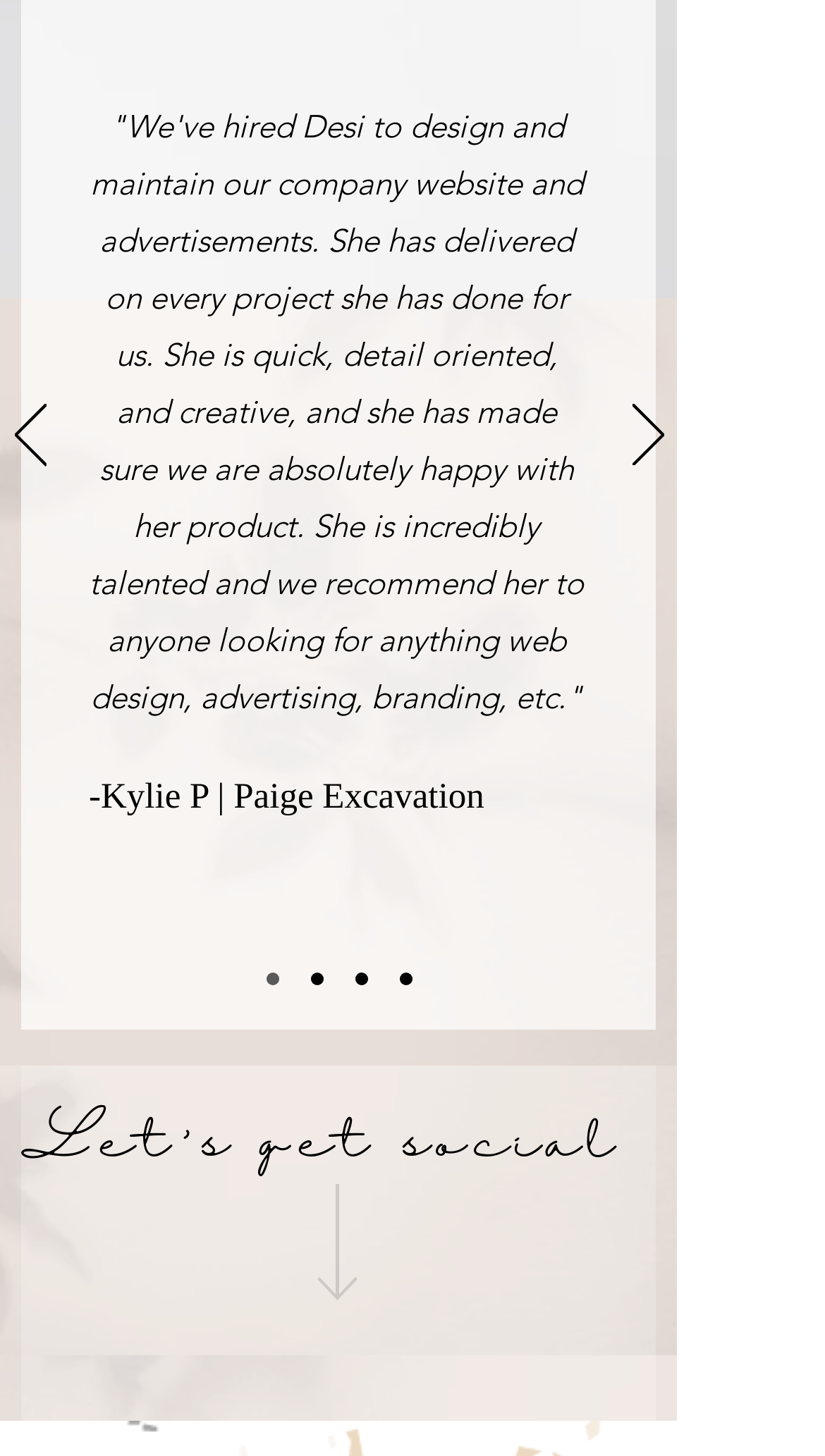How many social media platforms are listed?
Answer the question with a detailed and thorough explanation.

I looked at the 'Social Bar' list and counted the number of links, which are 'Instagram', 'Facebook', 'LinkedIn', and 'TikTok', totaling 4 social media platforms.